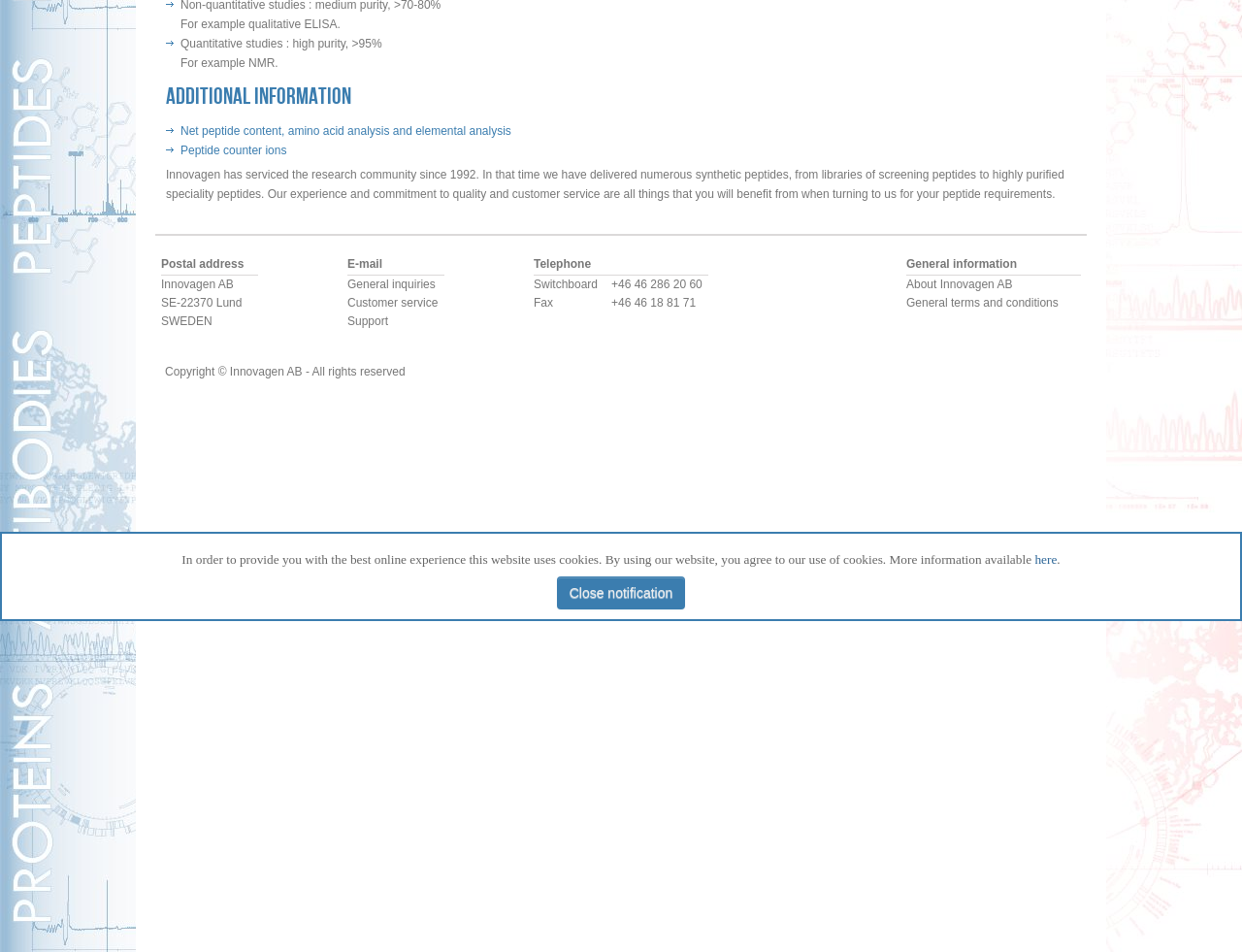Locate the UI element described as follows: "29 Comments". Return the bounding box coordinates as four float numbers between 0 and 1 in the order [left, top, right, bottom].

None